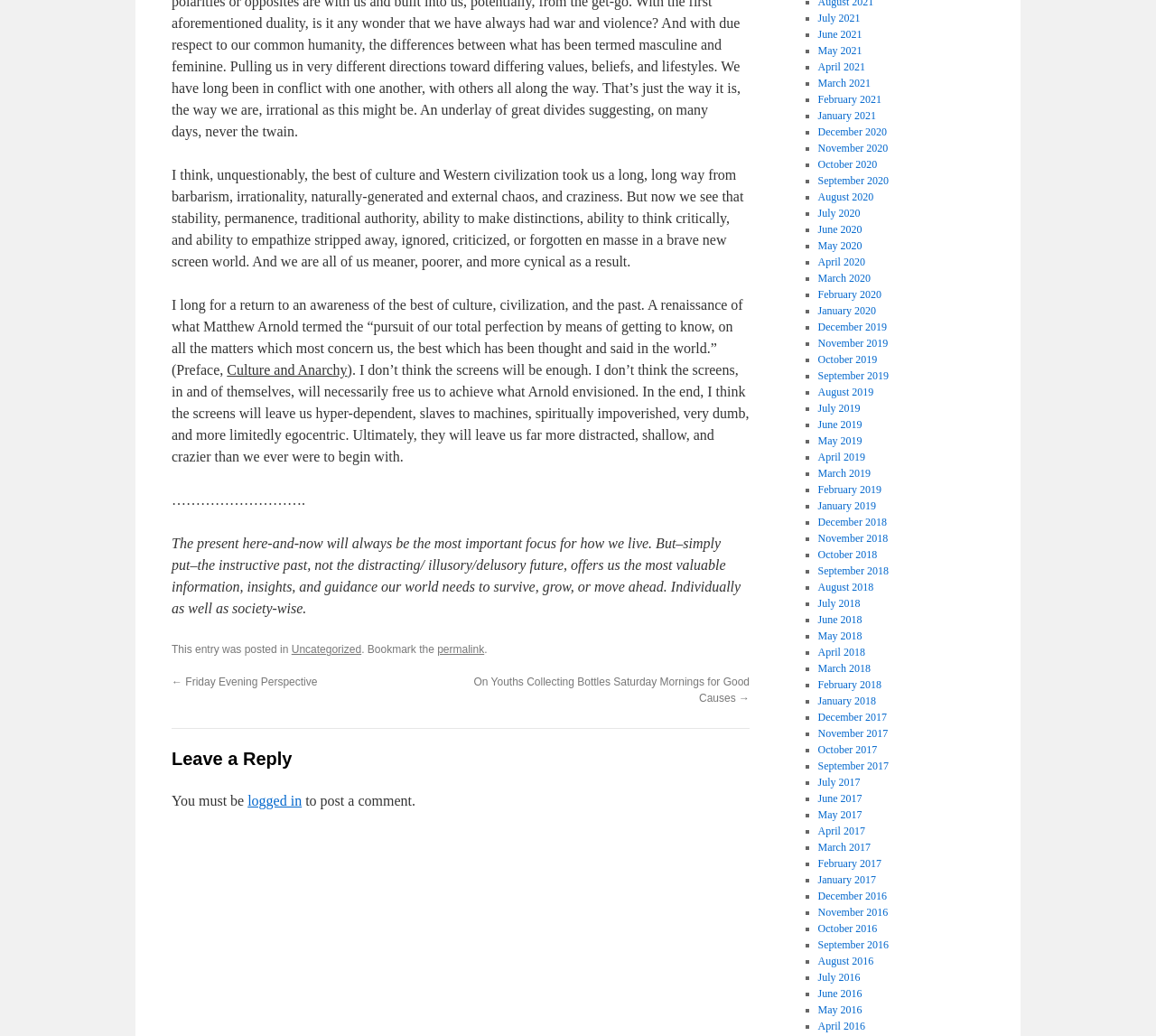Determine the coordinates of the bounding box for the clickable area needed to execute this instruction: "Log in to post a comment".

[0.214, 0.766, 0.261, 0.781]